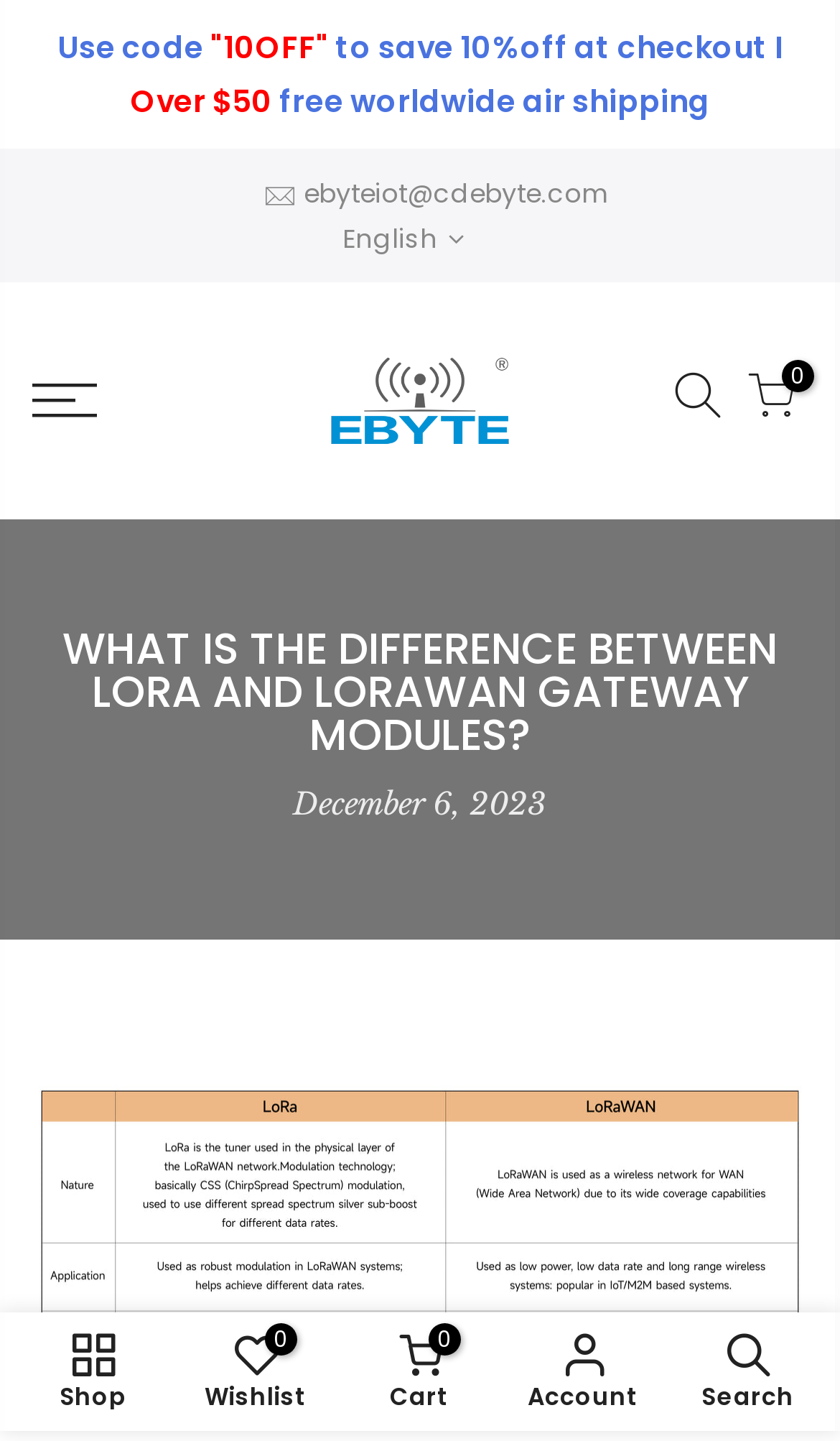Please identify the coordinates of the bounding box for the clickable region that will accomplish this instruction: "Go to the wishlist".

[0.208, 0.918, 0.403, 0.986]